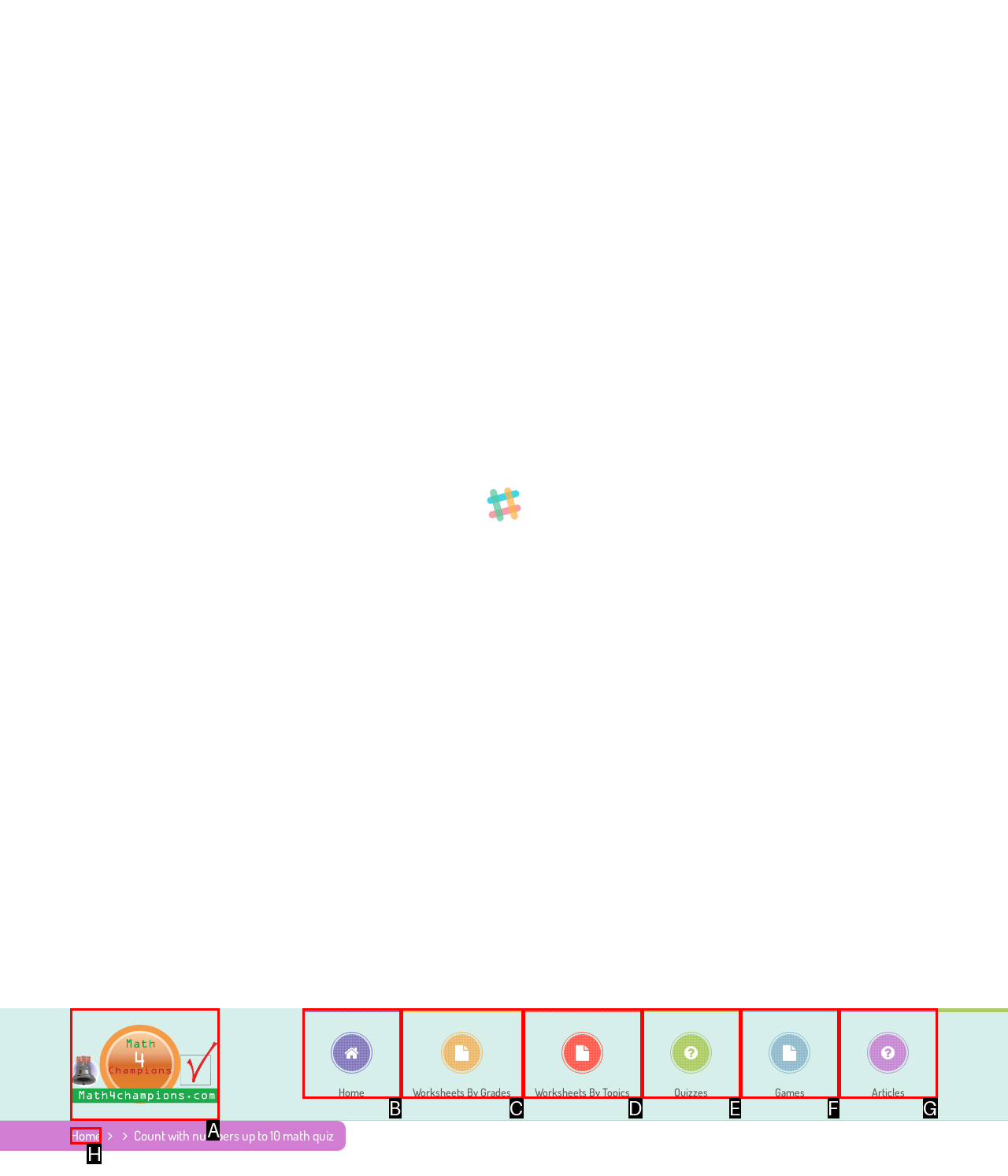Select the HTML element that best fits the description: Kontakt
Respond with the letter of the correct option from the choices given.

None